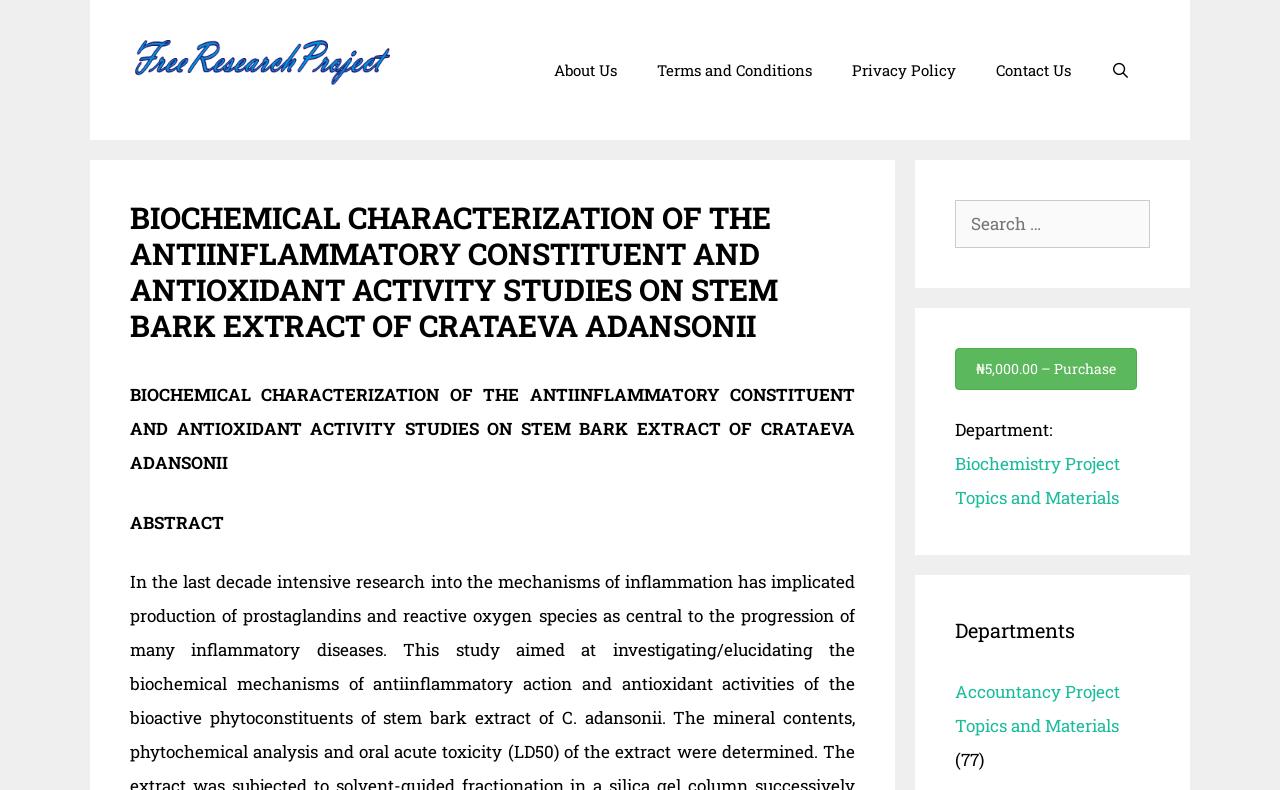What is the purpose of the search bar?
Using the image provided, answer with just one word or phrase.

To search for research projects